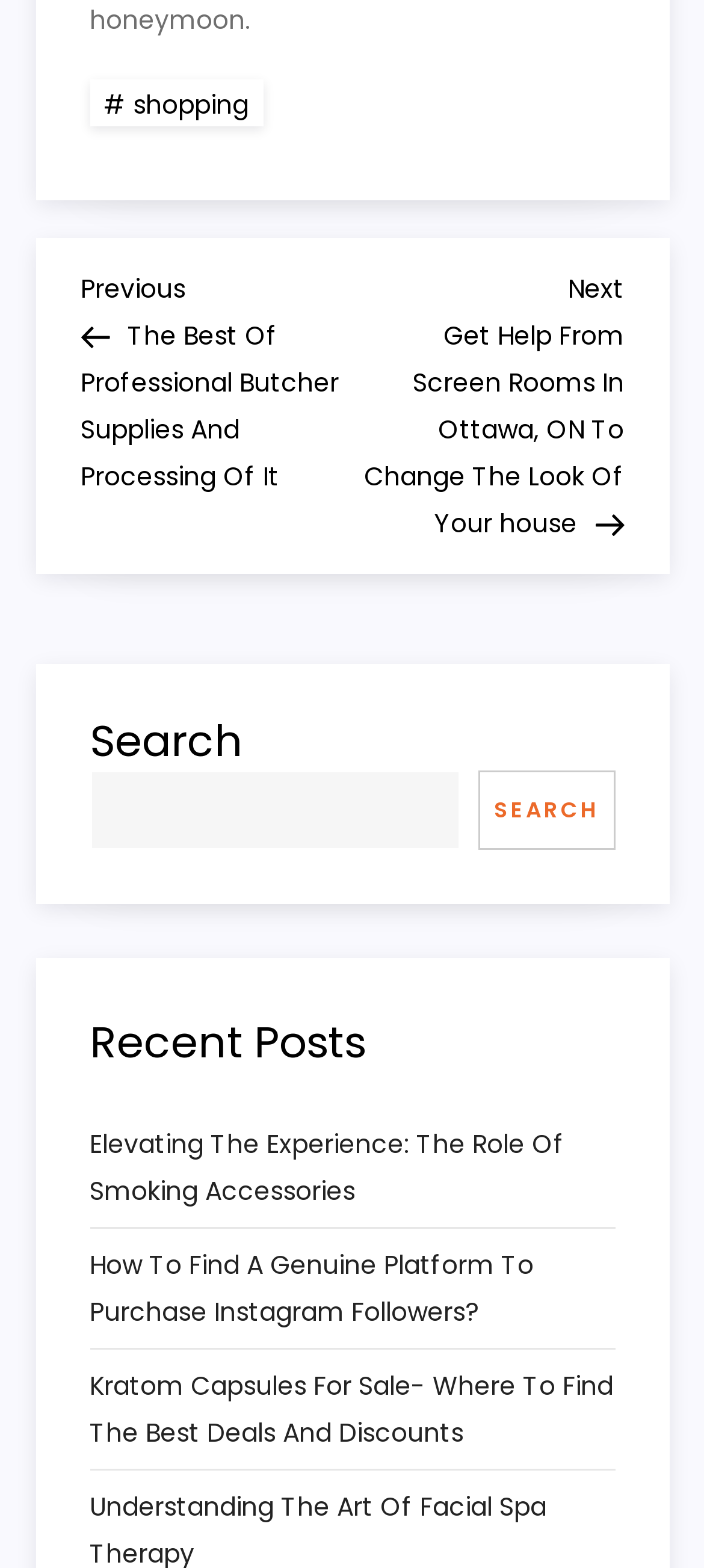Kindly determine the bounding box coordinates for the clickable area to achieve the given instruction: "Explore job opportunities".

None